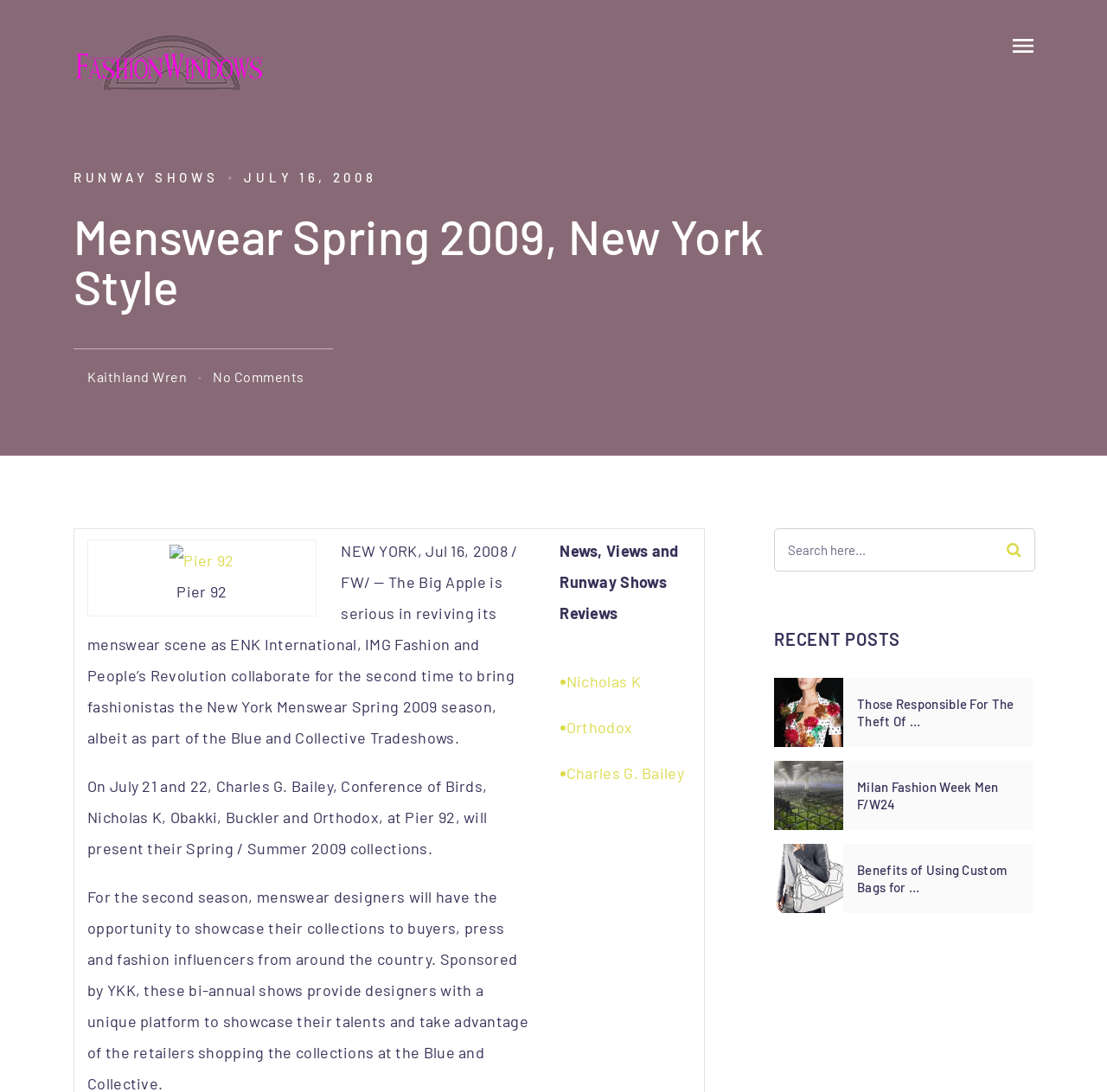Locate the bounding box coordinates of the element that needs to be clicked to carry out the instruction: "Visit the 'Kaithland Wren' page". The coordinates should be given as four float numbers ranging from 0 to 1, i.e., [left, top, right, bottom].

[0.079, 0.337, 0.169, 0.352]